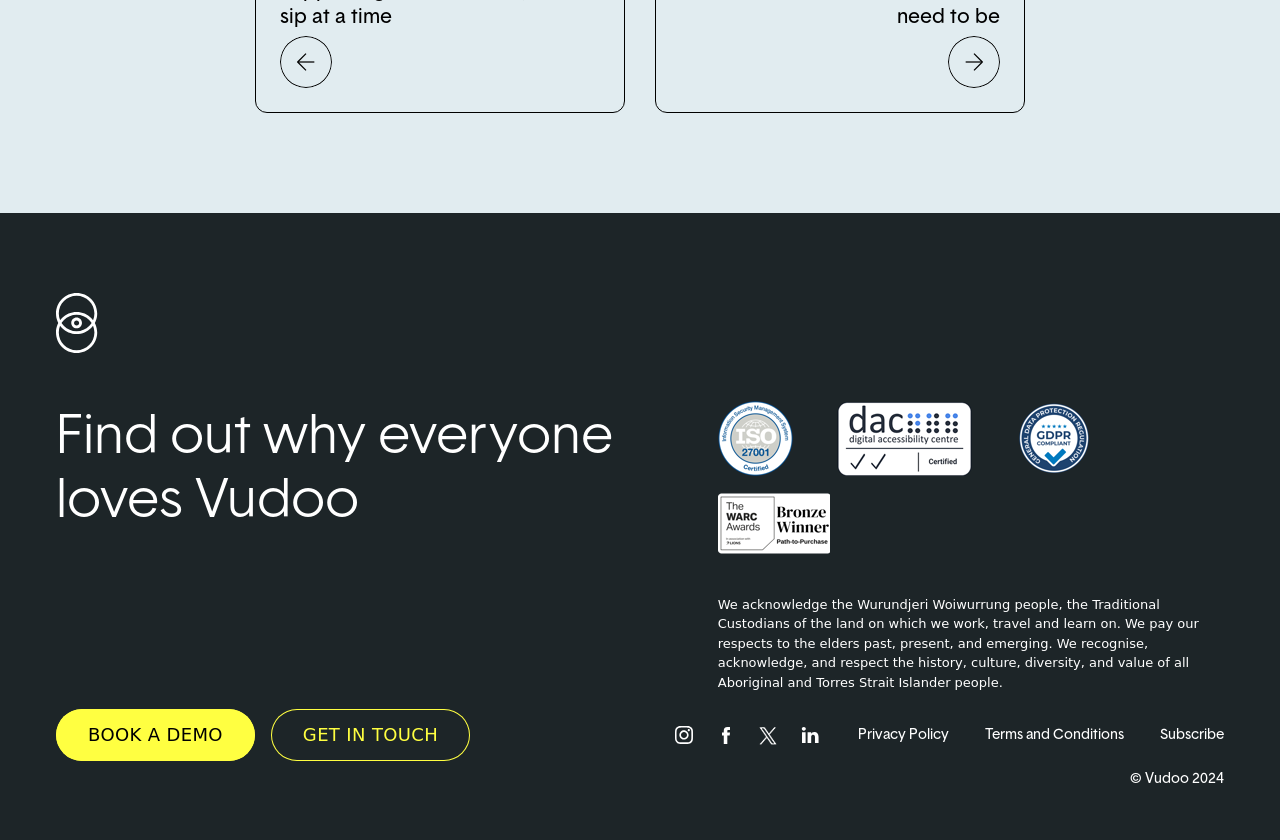Provide a single word or phrase to answer the given question: 
What social media platforms are linked on the webpage?

Instagram, Facebook, Twitter, LinkedIn